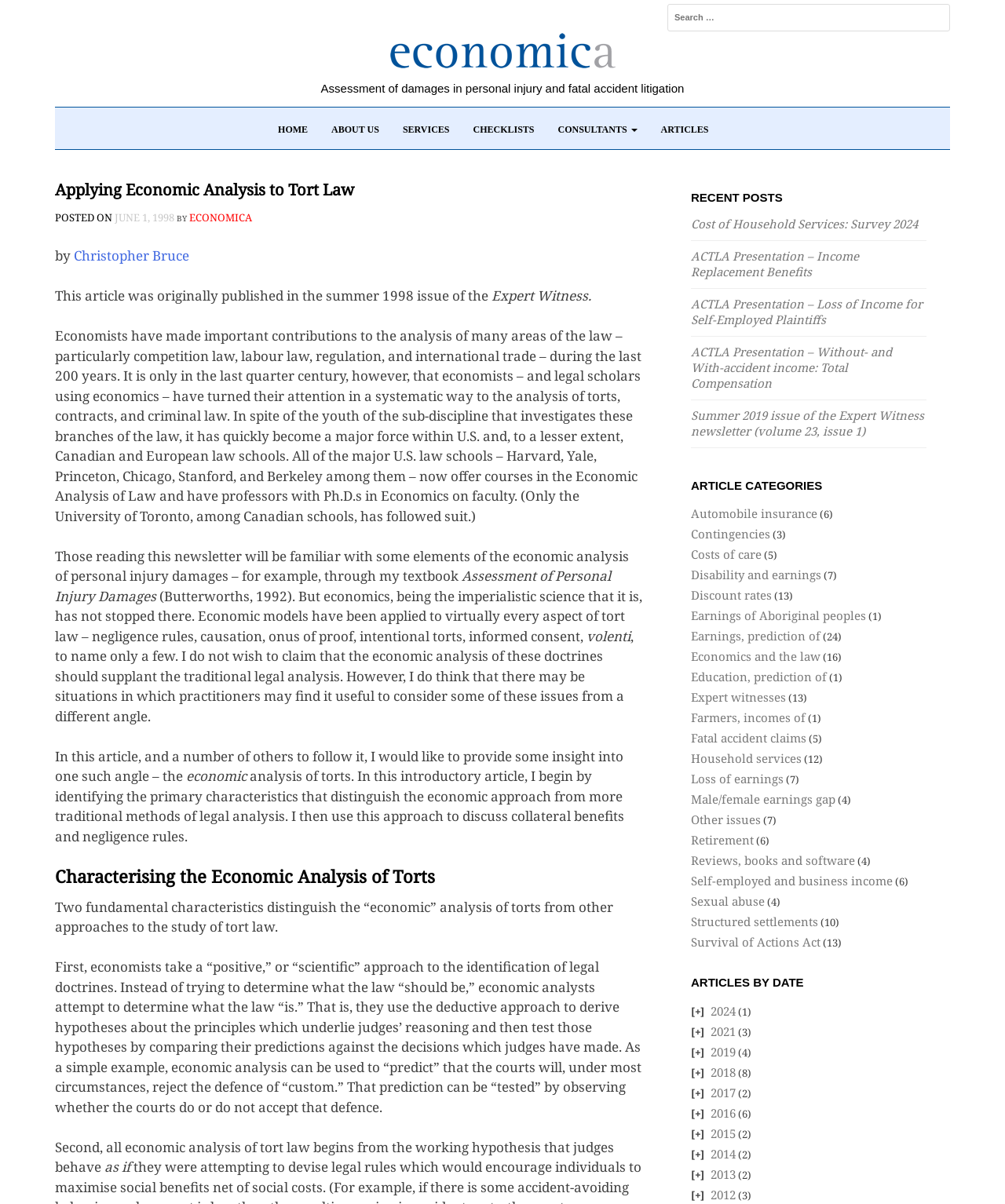Locate the bounding box coordinates of the clickable region to complete the following instruction: "Go to the HOME page."

[0.265, 0.091, 0.318, 0.124]